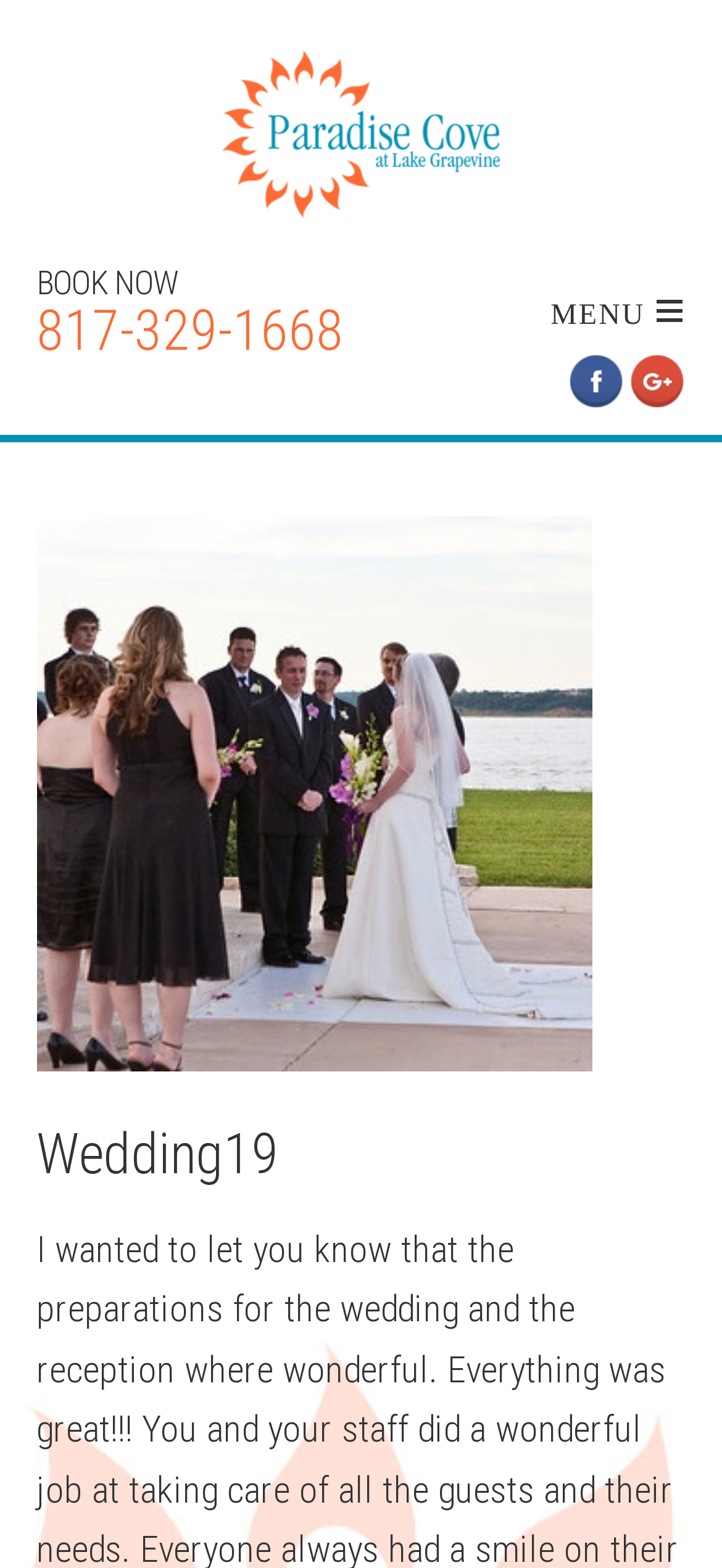What is the name of the wedding venue?
From the screenshot, supply a one-word or short-phrase answer.

Paradise Cove